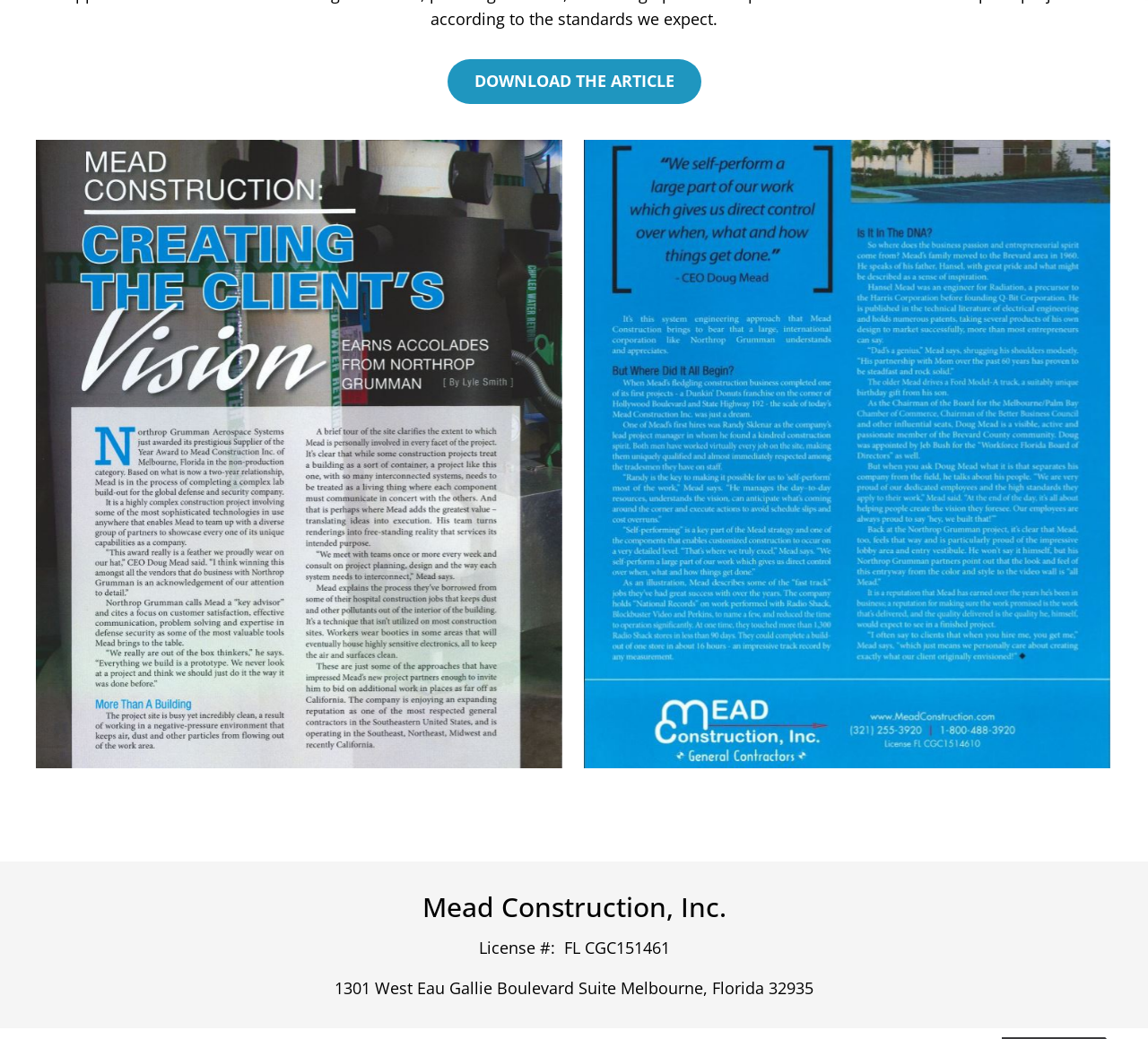Review the image closely and give a comprehensive answer to the question: What is the purpose of the button?

The button element with the text 'DOWNLOAD THE ARTICLE' suggests that its purpose is to allow users to download the article being referred to on the webpage.